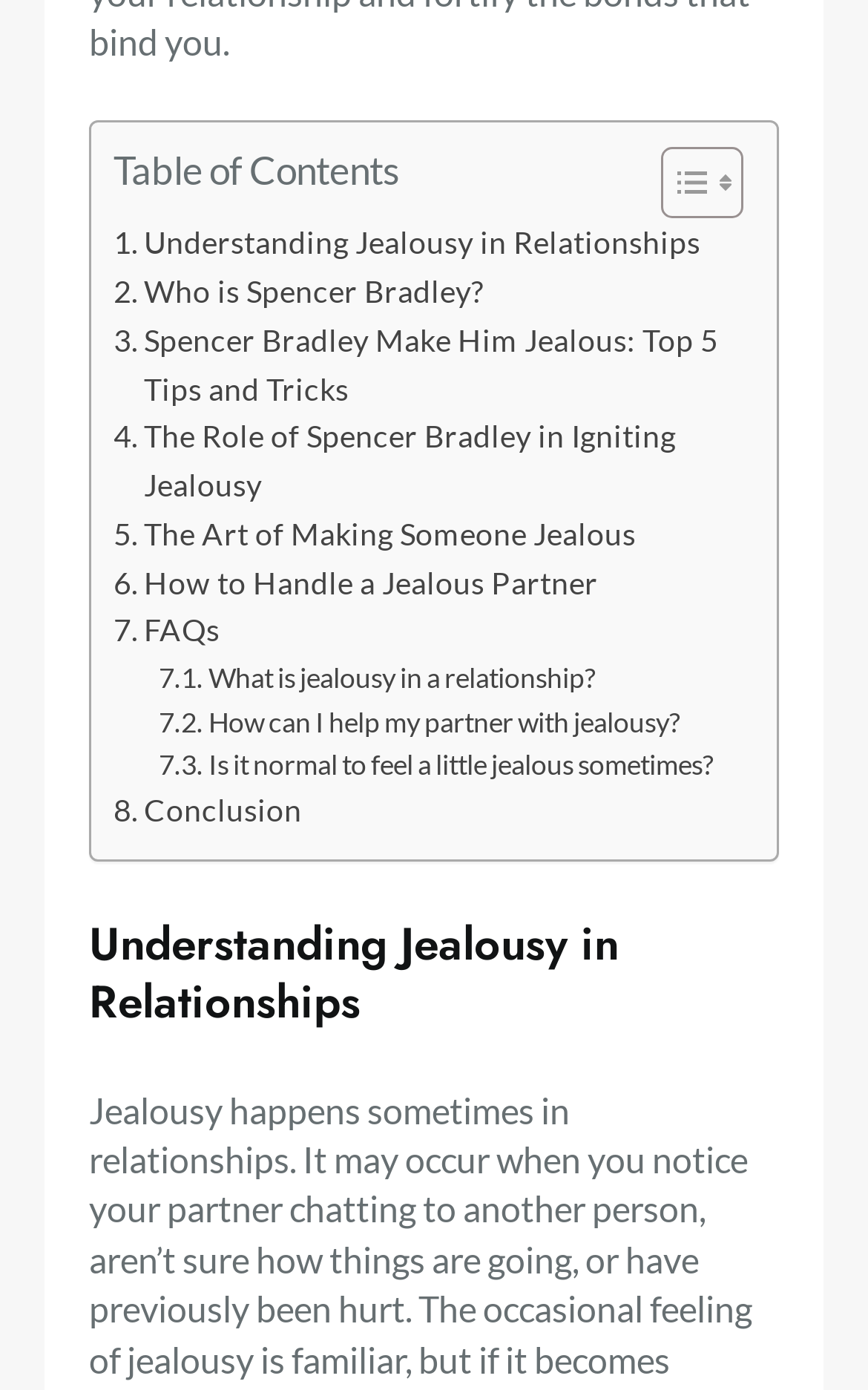Is there an image on the 'Toggle Table of Content' link?
Look at the screenshot and respond with a single word or phrase.

Yes